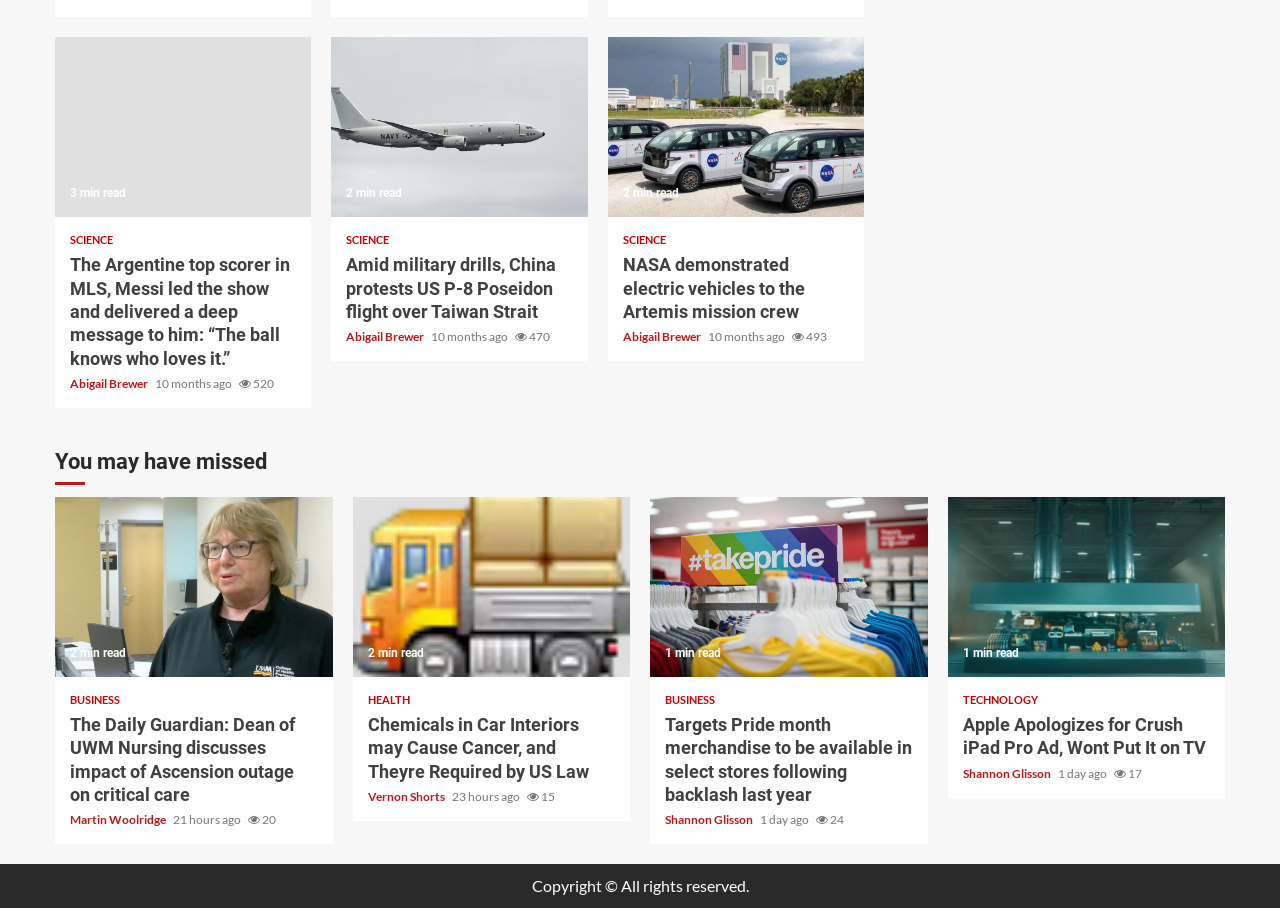With reference to the image, please provide a detailed answer to the following question: What is the category of the first article?

I looked at the first article on the webpage and found the category 'SCIENCE' associated with it.